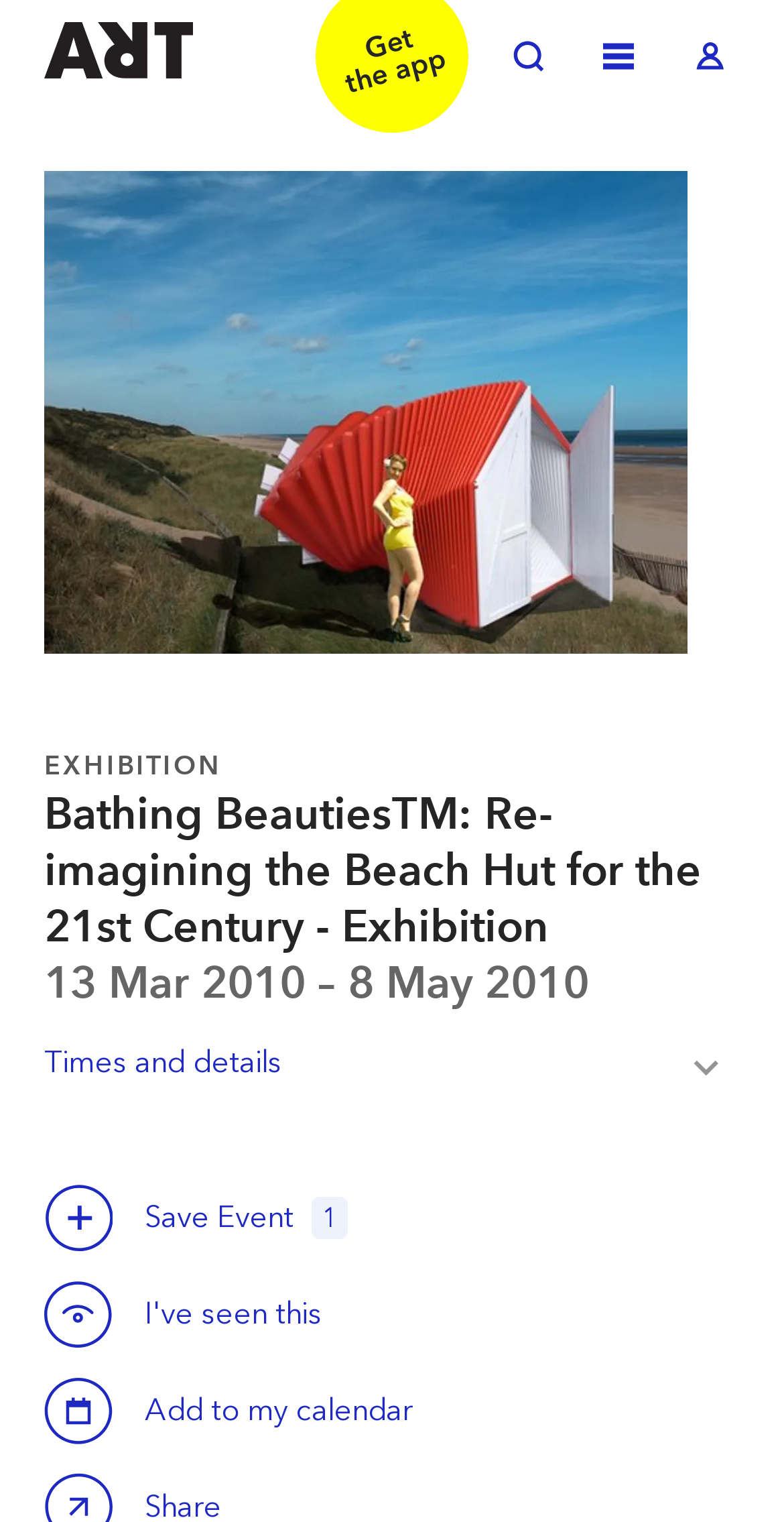Find the bounding box coordinates for the area that must be clicked to perform this action: "Toggle log in".

[0.867, 0.019, 0.944, 0.058]